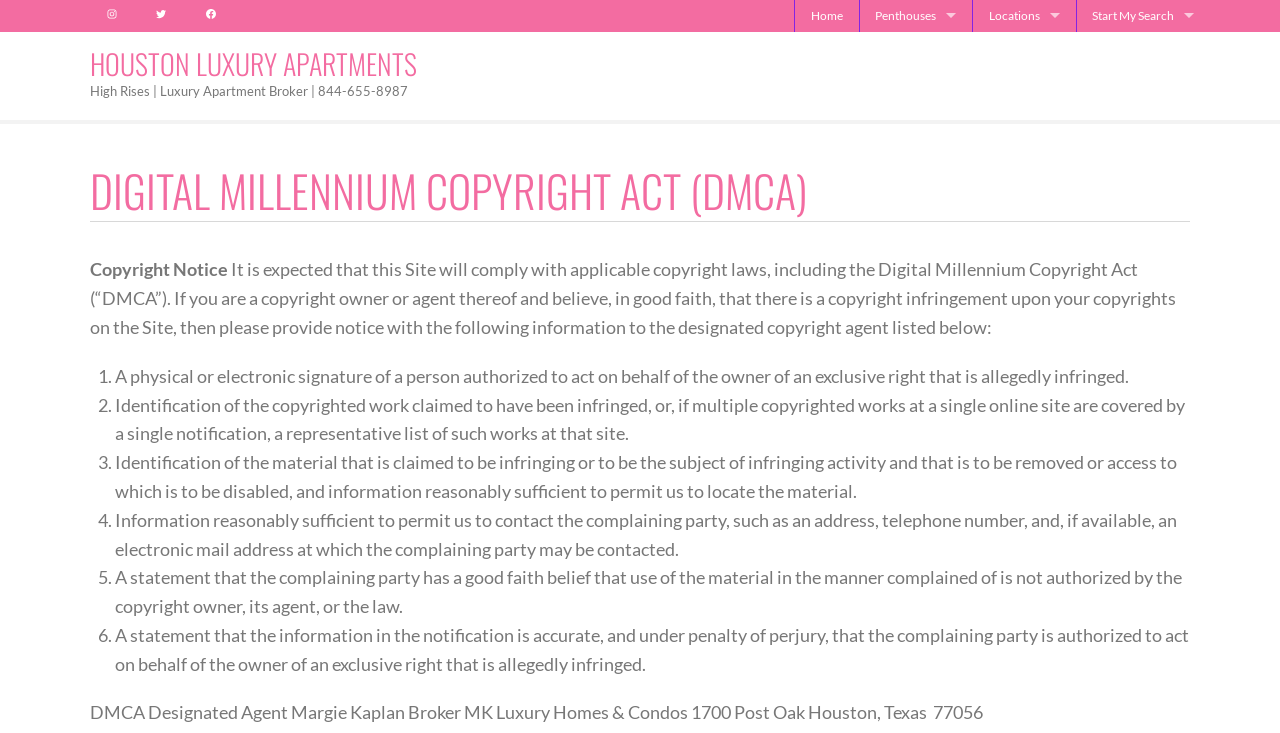Find the bounding box coordinates for the UI element that matches this description: "West University and Rice".

[0.76, 0.344, 0.84, 0.387]